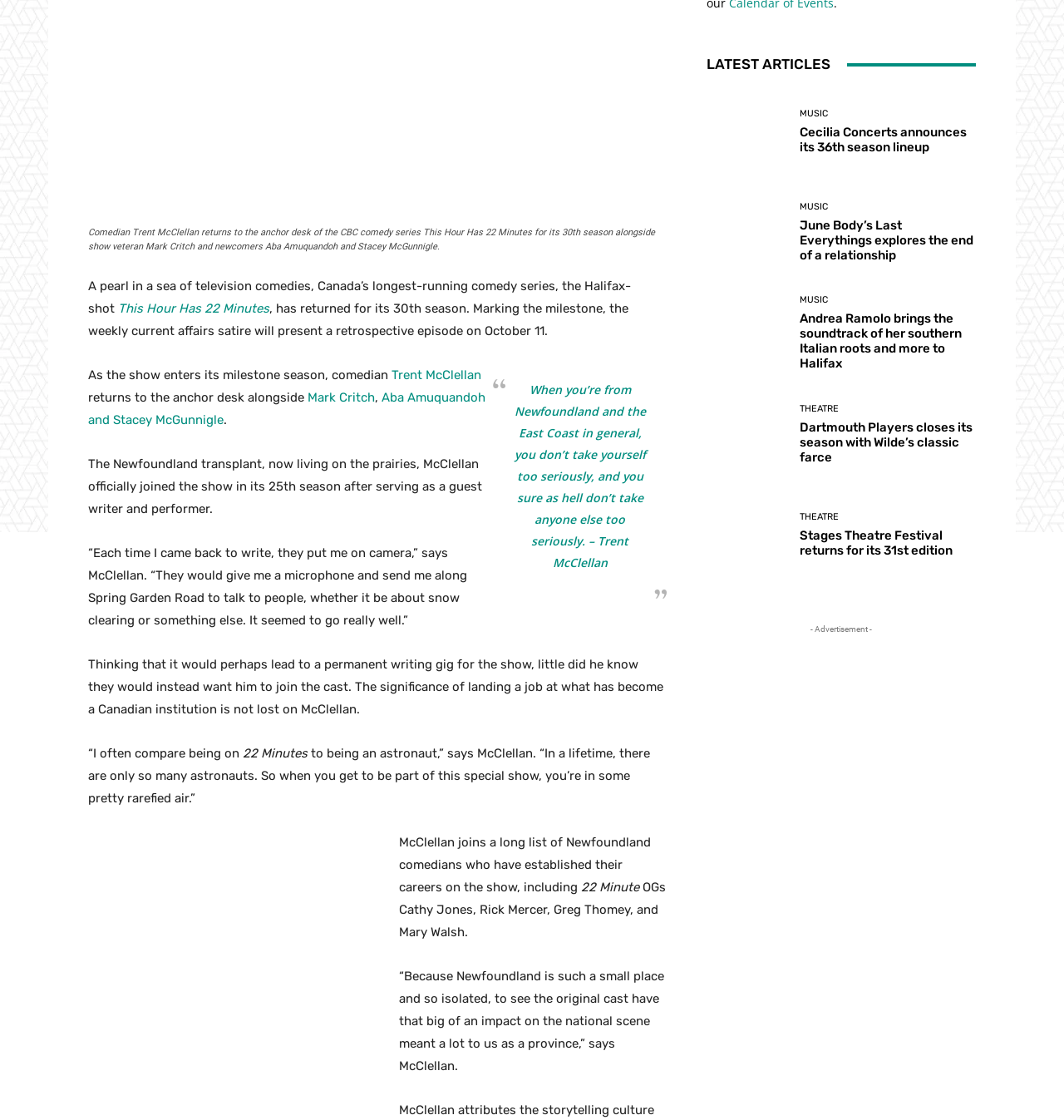Extract the bounding box coordinates for the UI element described as: "Aba Amuquandoh and Stacey McGunnigle".

[0.083, 0.348, 0.456, 0.382]